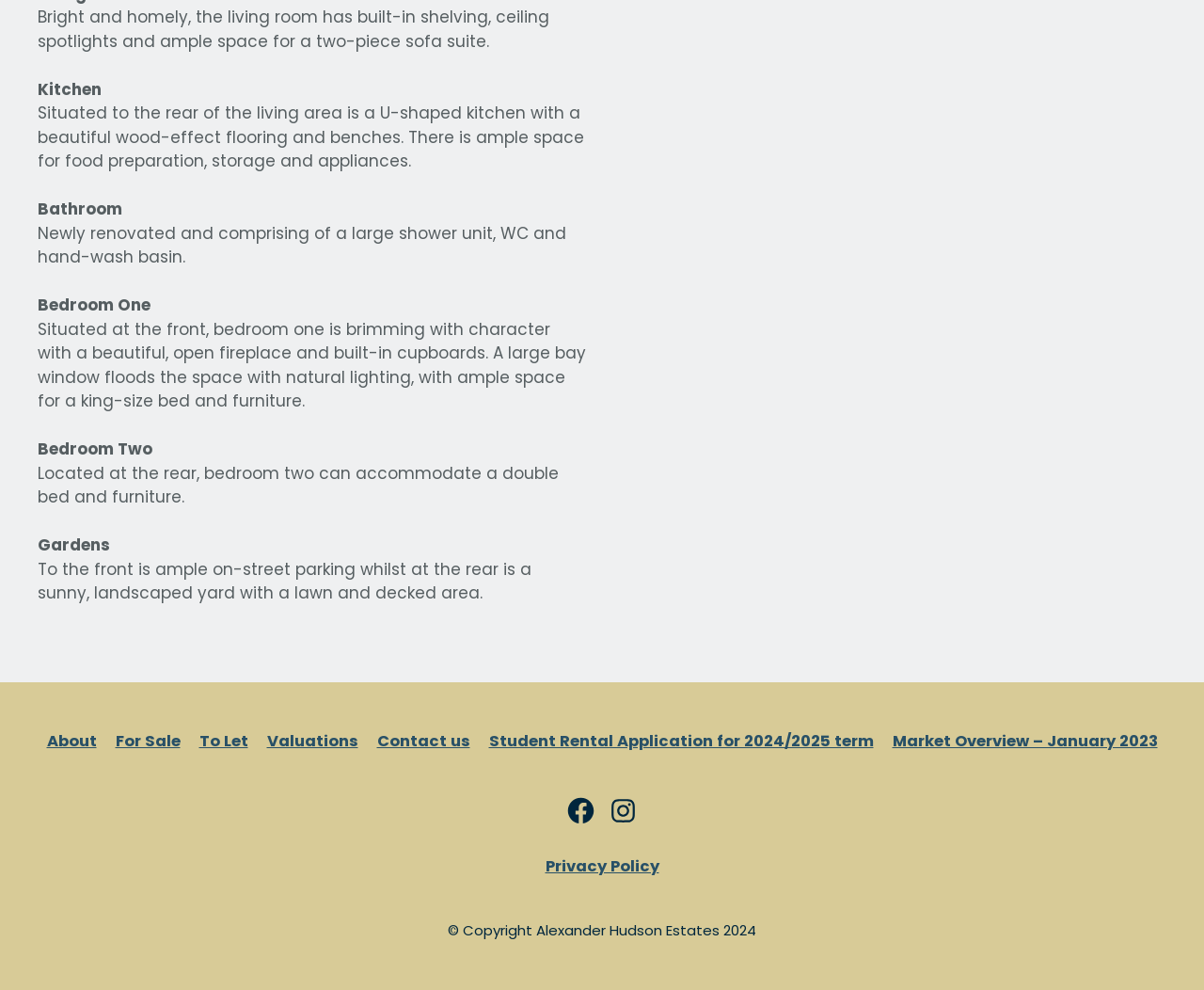What is the purpose of the link 'Student Rental Application for 2024/2025 term'?
From the details in the image, answer the question comprehensively.

The link 'Student Rental Application for 2024/2025 term' is likely for students to apply for rental properties for the specified term, suggesting its purpose is for rental application.